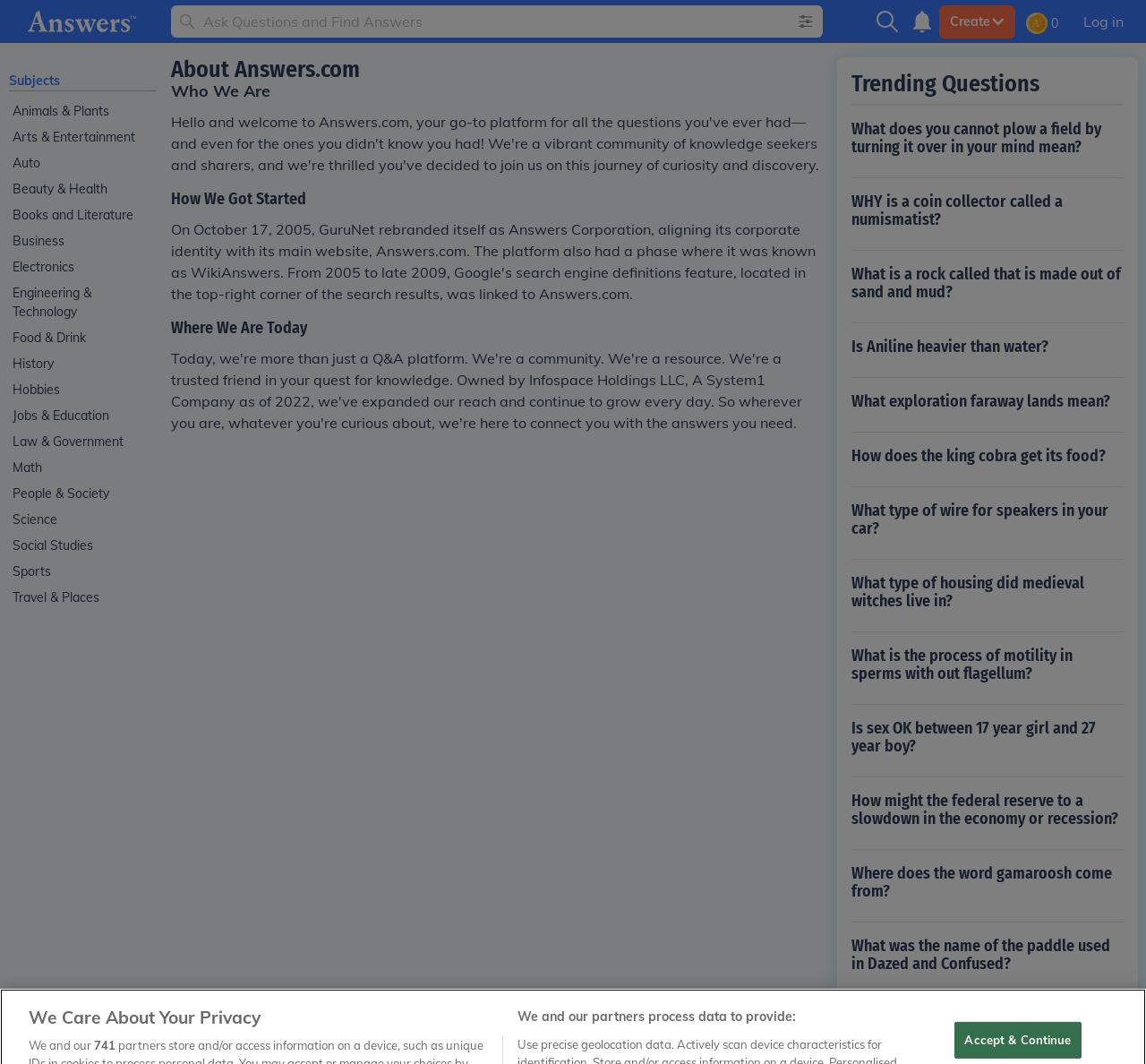How many trending questions are listed on the webpage?
Please ensure your answer to the question is detailed and covers all necessary aspects.

I counted 10 link elements under the 'Trending Questions' heading, each representing a different question.